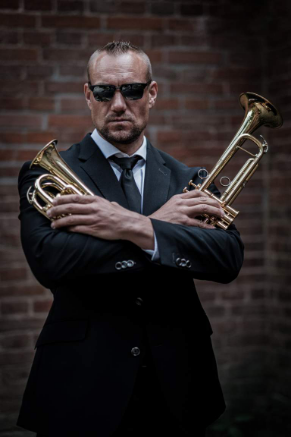What is the lighting in the scene?
Answer the question with a single word or phrase by looking at the picture.

Dim